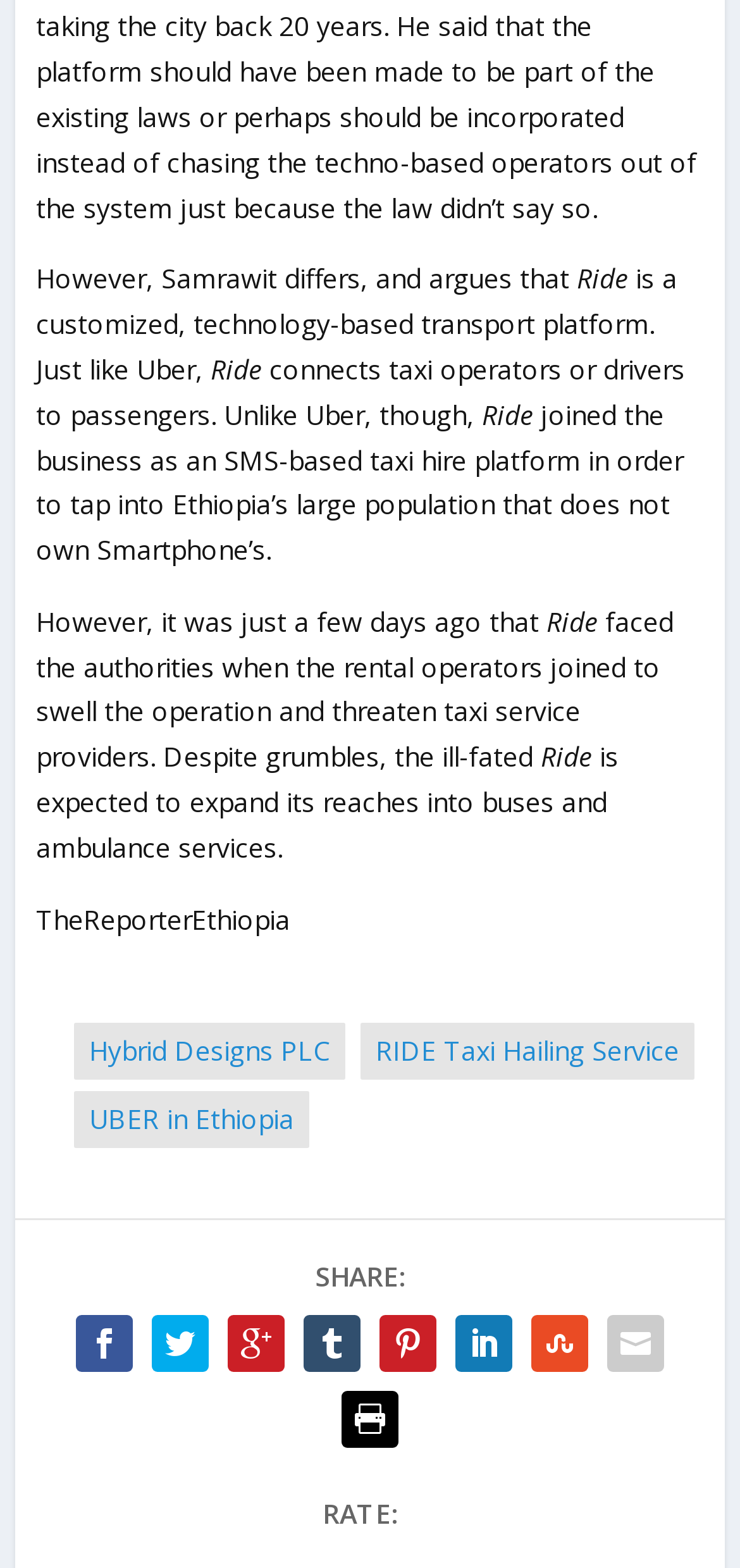Please determine the bounding box coordinates of the element to click on in order to accomplish the following task: "Share on social media". Ensure the coordinates are four float numbers ranging from 0 to 1, i.e., [left, top, right, bottom].

[0.09, 0.833, 0.192, 0.881]